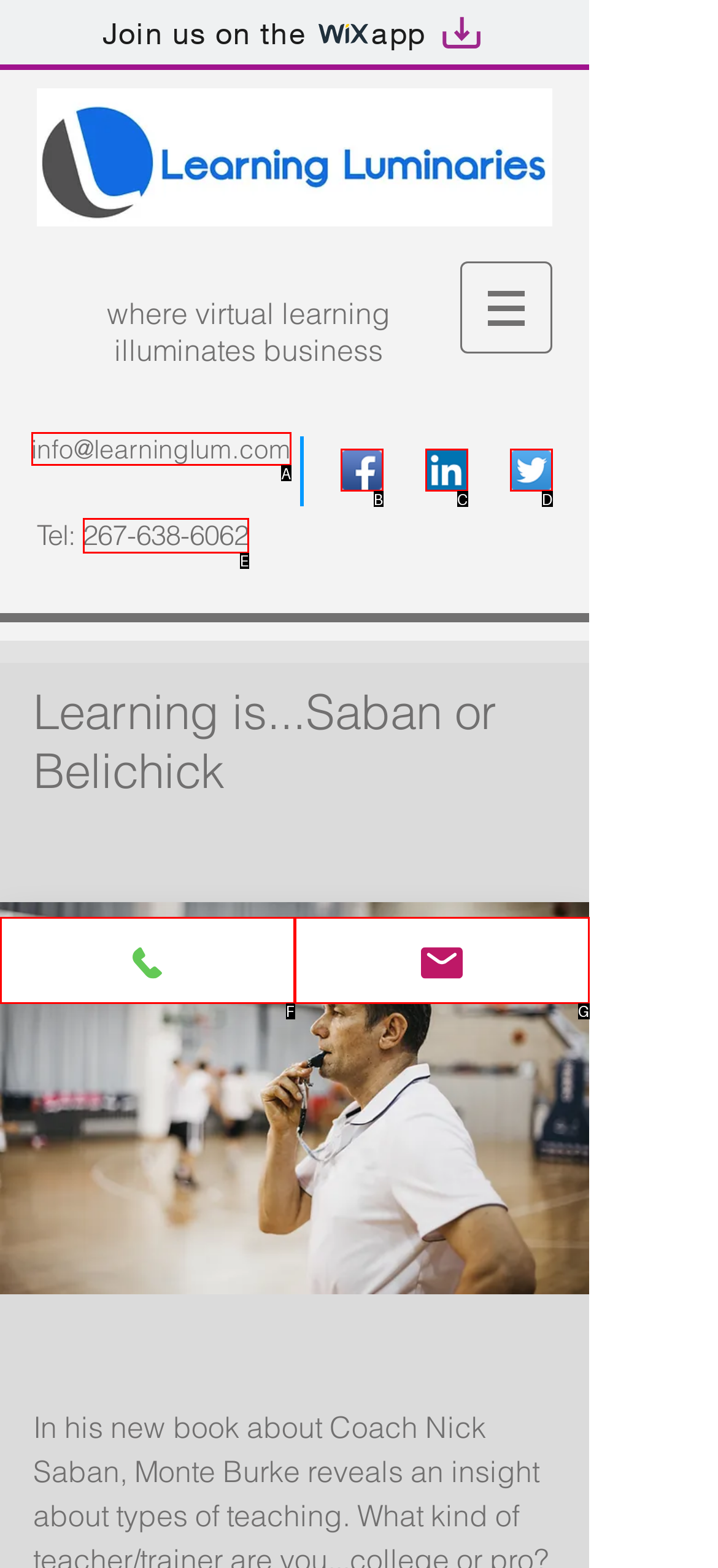Determine the UI element that matches the description: aria-label="Twitter App Icon"
Answer with the letter from the given choices.

D